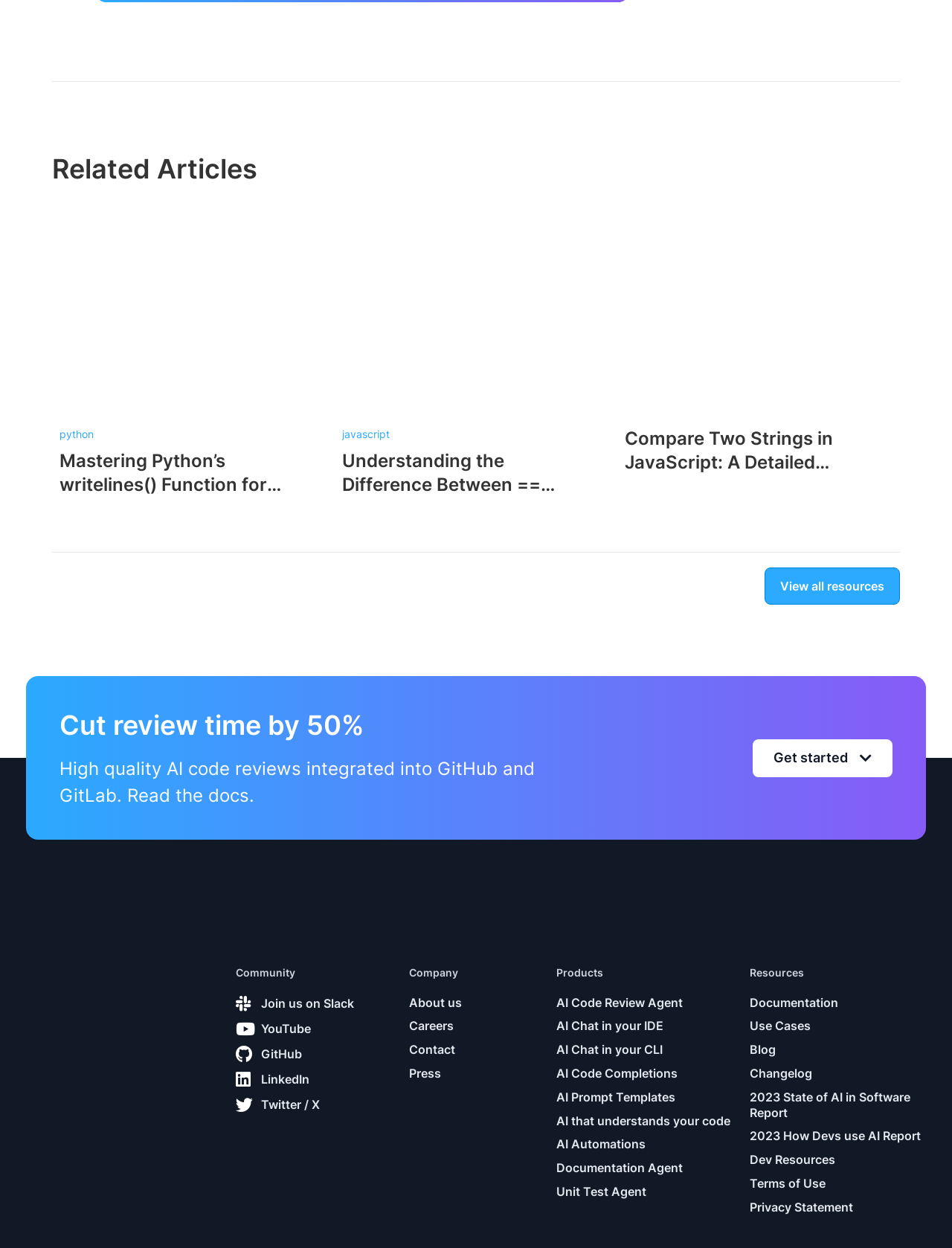Use the details in the image to answer the question thoroughly: 
What is the topic of the first article?

The first article is titled 'Mastering Python’s writelines() Function for Efficient File Writing | A Comprehensive Guide', which suggests that the topic of the article is Python.